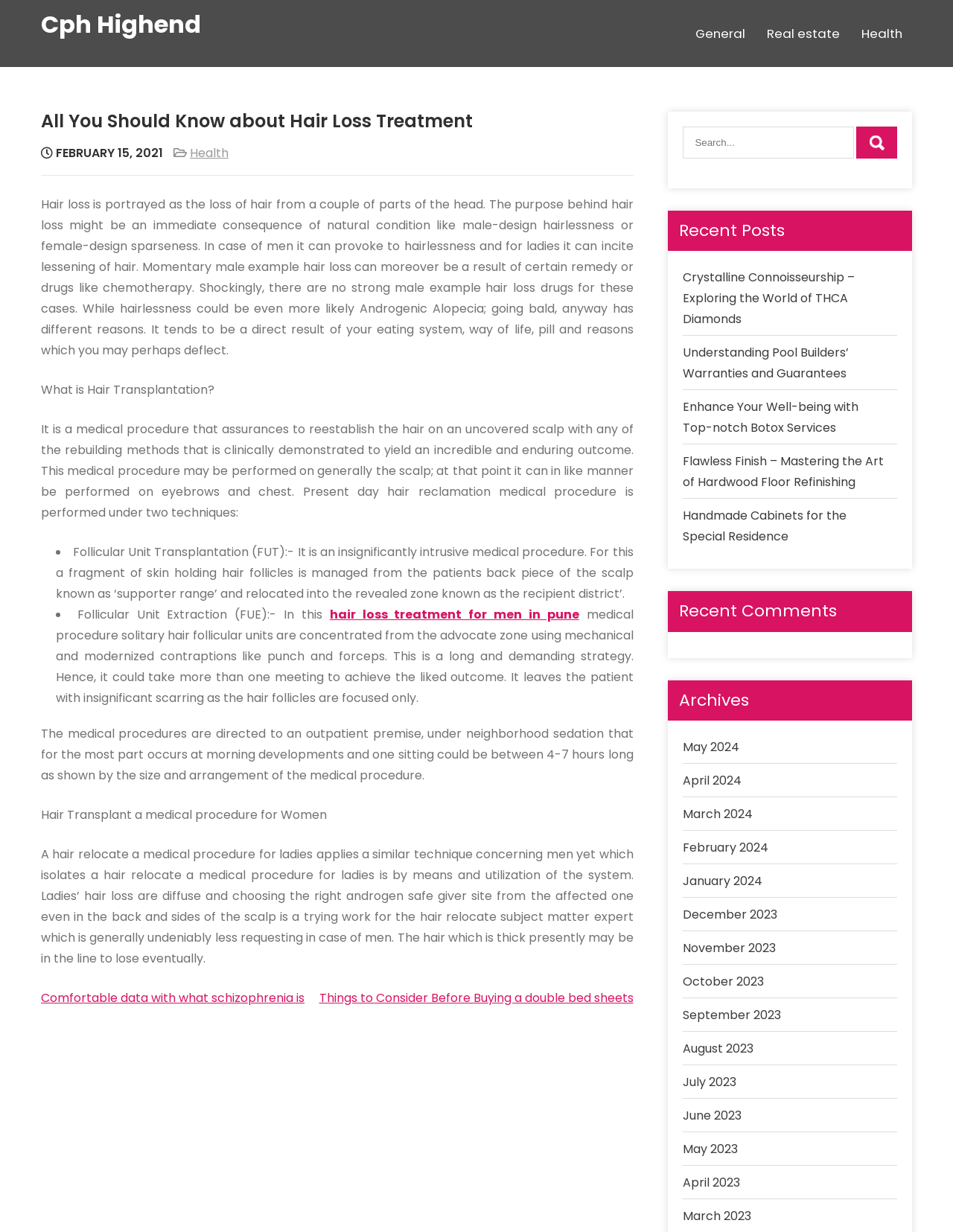Describe all visible elements and their arrangement on the webpage.

The webpage is about hair loss treatment, specifically focusing on the medical procedure of hair transplantation. At the top, there is a heading "Cph Highend" which is also a link. Below it, there are three links: "General", "Real estate", and "Health", which are likely categories or tags.

The main content of the webpage is an article about hair loss treatment. The article starts with a heading "All You Should Know about Hair Loss Treatment" followed by a date "FEBRUARY 15, 2021" and a link to "Health". The article then explains what hair loss is, its causes, and the medical procedure of hair transplantation. It also discusses the two techniques of hair transplantation: Follicular Unit Transplantation (FUT) and Follicular Unit Extraction (FUE).

On the right side of the webpage, there are three sections: "Recent Posts", "Recent Comments", and "Archives". The "Recent Posts" section lists five links to recent articles, including "Crystalline Connoisseurship – Exploring the World of THCA Diamonds" and "Handmade Cabinets for the Special Residence". The "Recent Comments" section is empty, and the "Archives" section lists links to monthly archives from May 2024 to March 2023.

At the bottom of the webpage, there is a navigation section with a heading "Post navigation" and two links to other articles: "Comfortable data with what schizophrenia is" and "Things to Consider Before Buying a double bed sheets".